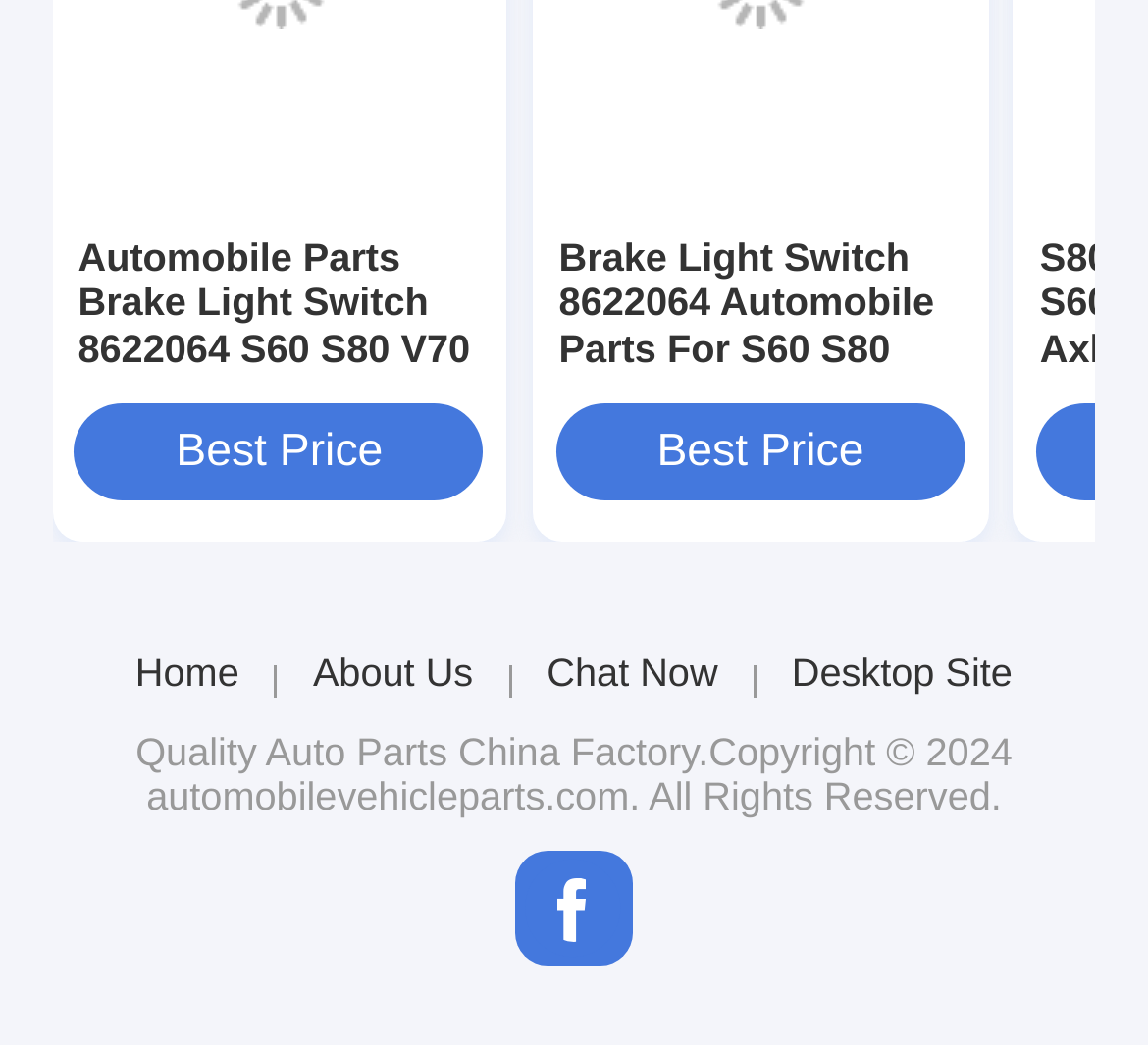Locate the bounding box coordinates for the element described below: "Home". The coordinates must be four float values between 0 and 1, formatted as [left, top, right, bottom].

[0.118, 0.623, 0.208, 0.667]